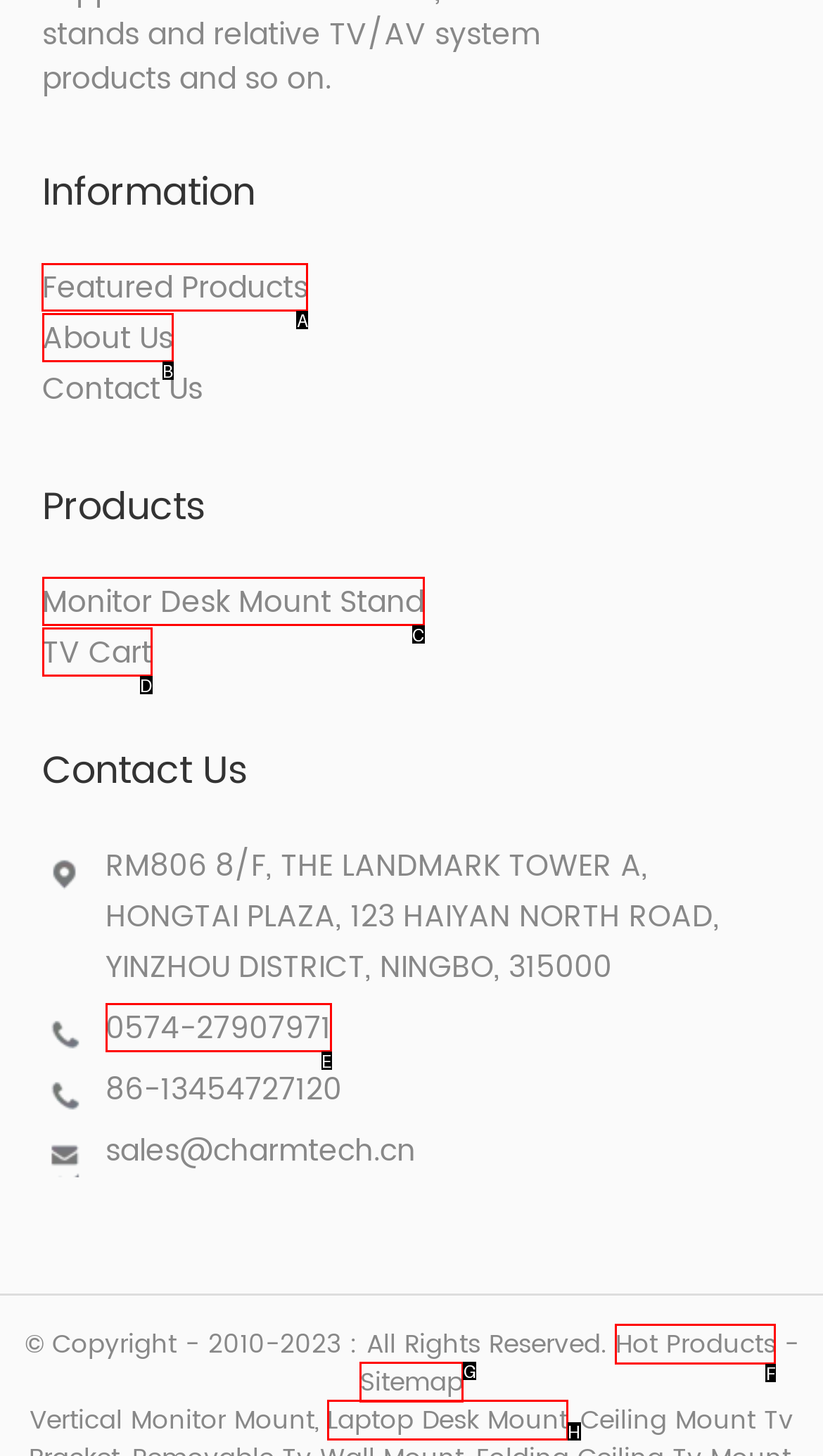Select the HTML element that needs to be clicked to carry out the task: View featured products
Provide the letter of the correct option.

A